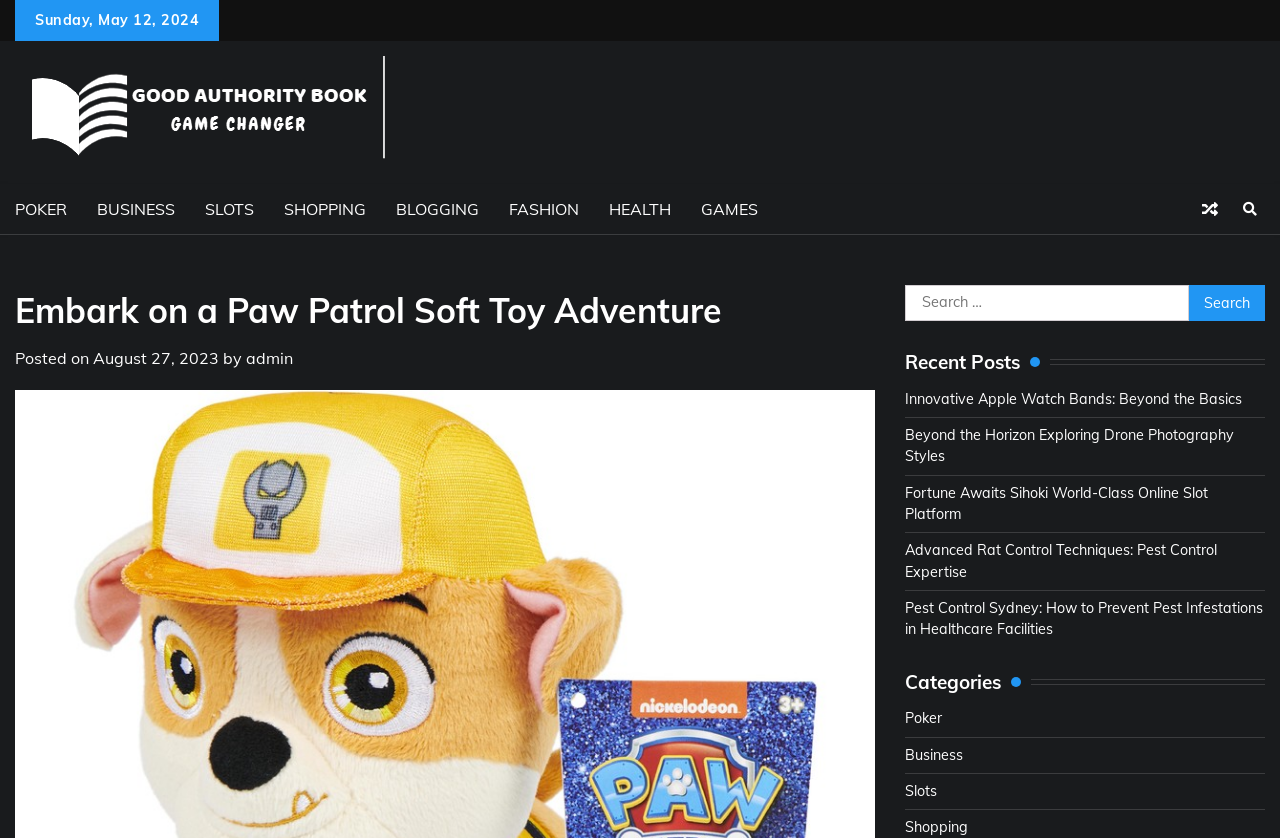Please locate the bounding box coordinates of the element's region that needs to be clicked to follow the instruction: "Visit the Good Authority Book website". The bounding box coordinates should be provided as four float numbers between 0 and 1, i.e., [left, top, right, bottom].

[0.012, 0.067, 0.301, 0.202]